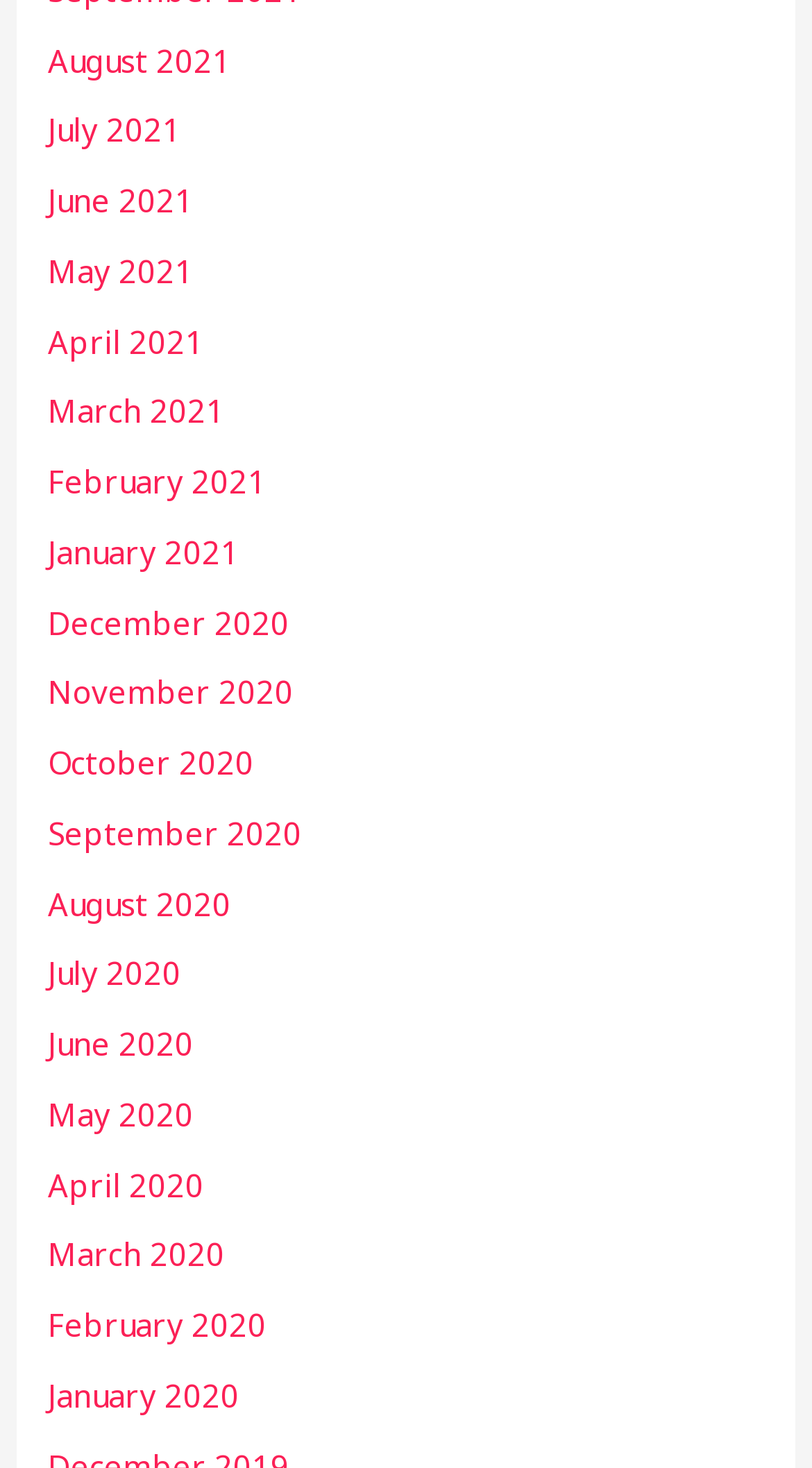Respond to the question with just a single word or phrase: 
Are the months listed in chronological order?

Yes